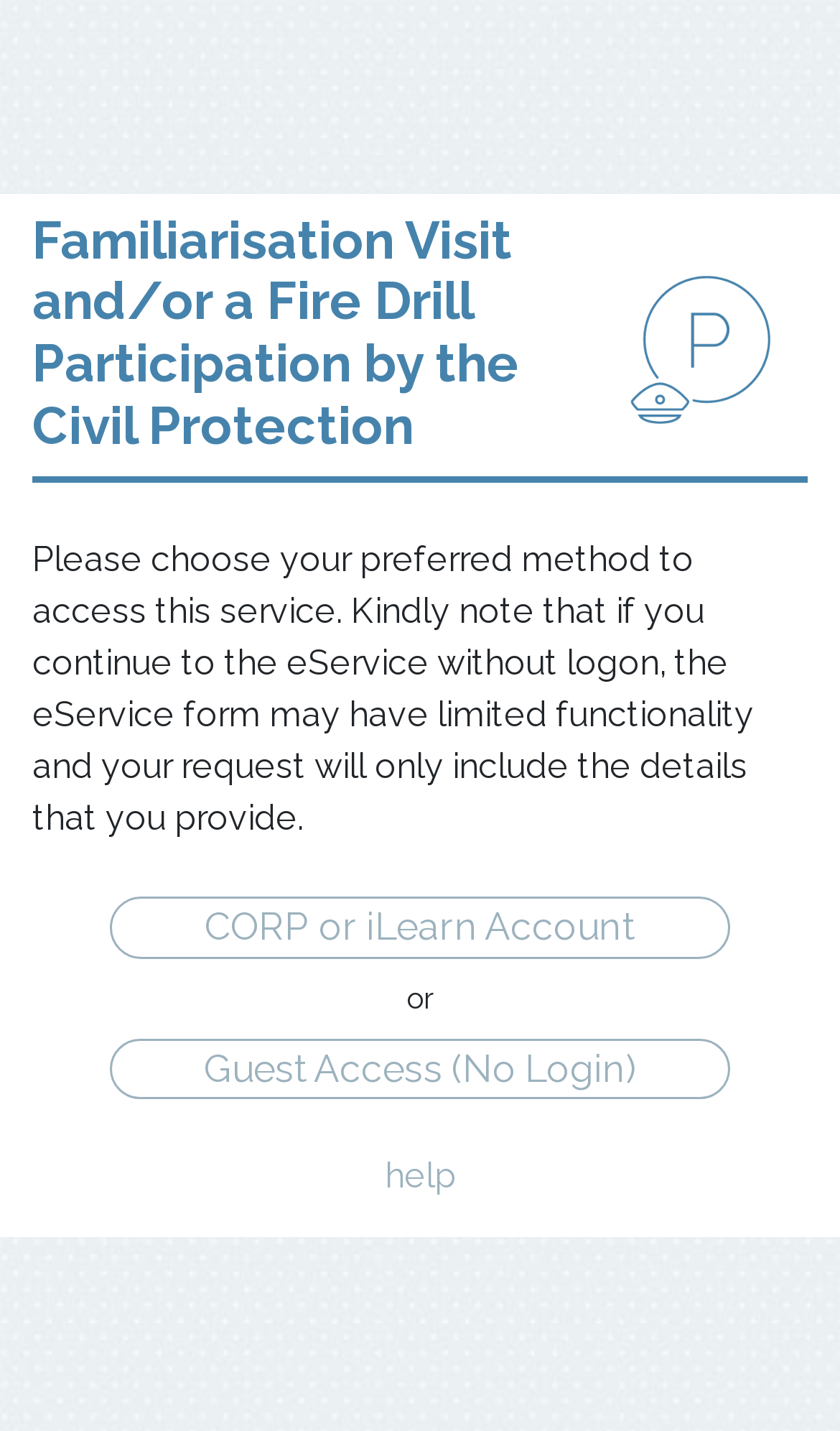What is the warning for users who do not log in?
Give a one-word or short-phrase answer derived from the screenshot.

Limited functionality